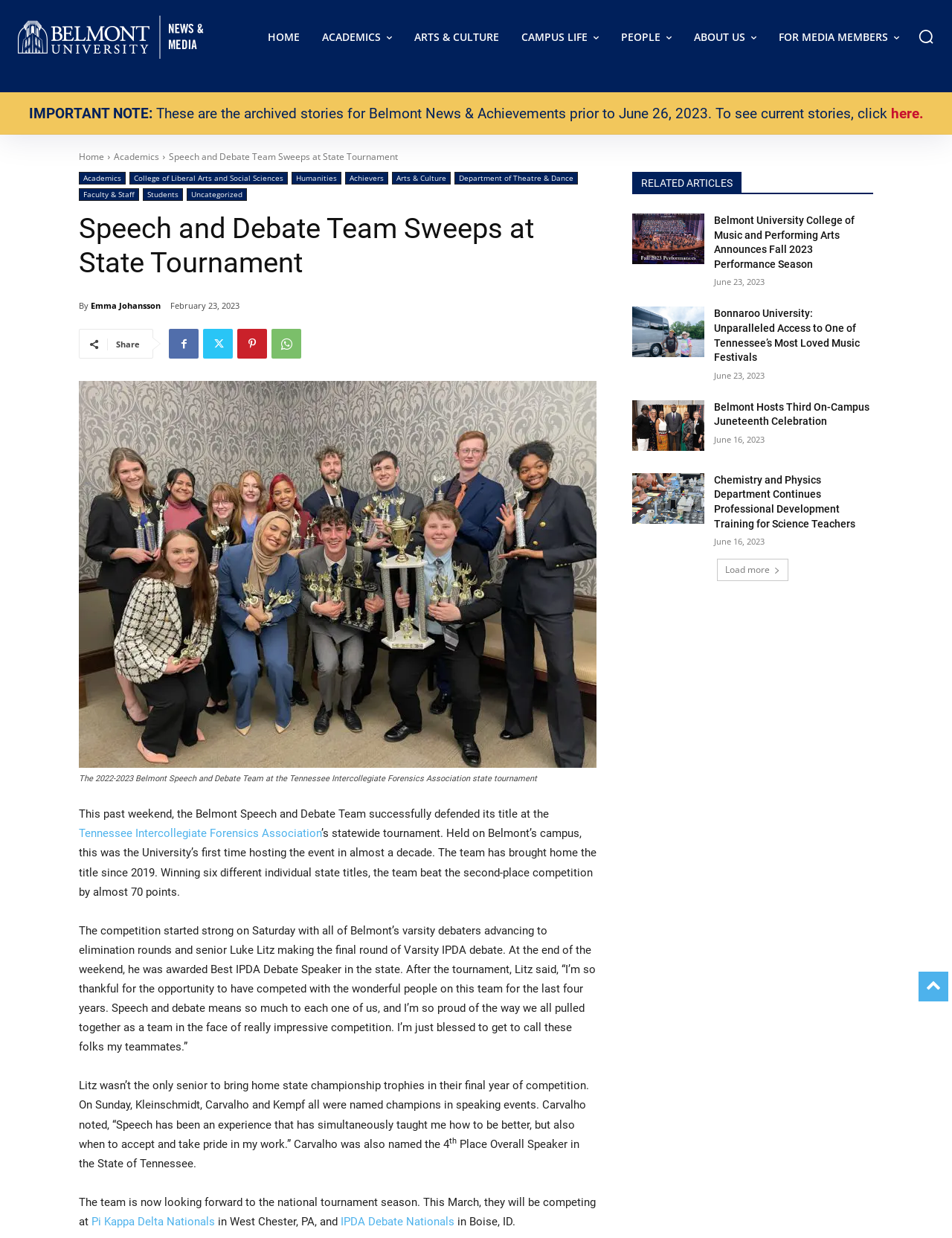What is the name of the debate format mentioned in the article?
Answer the question with a single word or phrase derived from the image.

IPDA